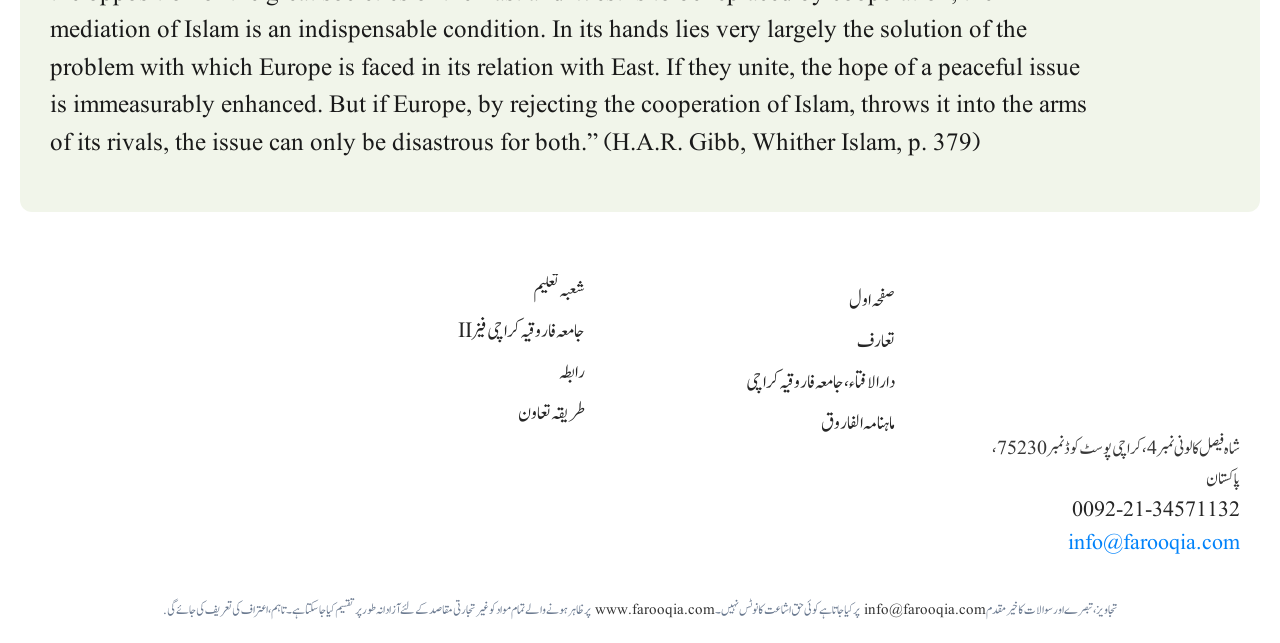Please specify the bounding box coordinates of the clickable region to carry out the following instruction: "click the link to contact". The coordinates should be four float numbers between 0 and 1, in the format [left, top, right, bottom].

[0.838, 0.771, 0.969, 0.819]